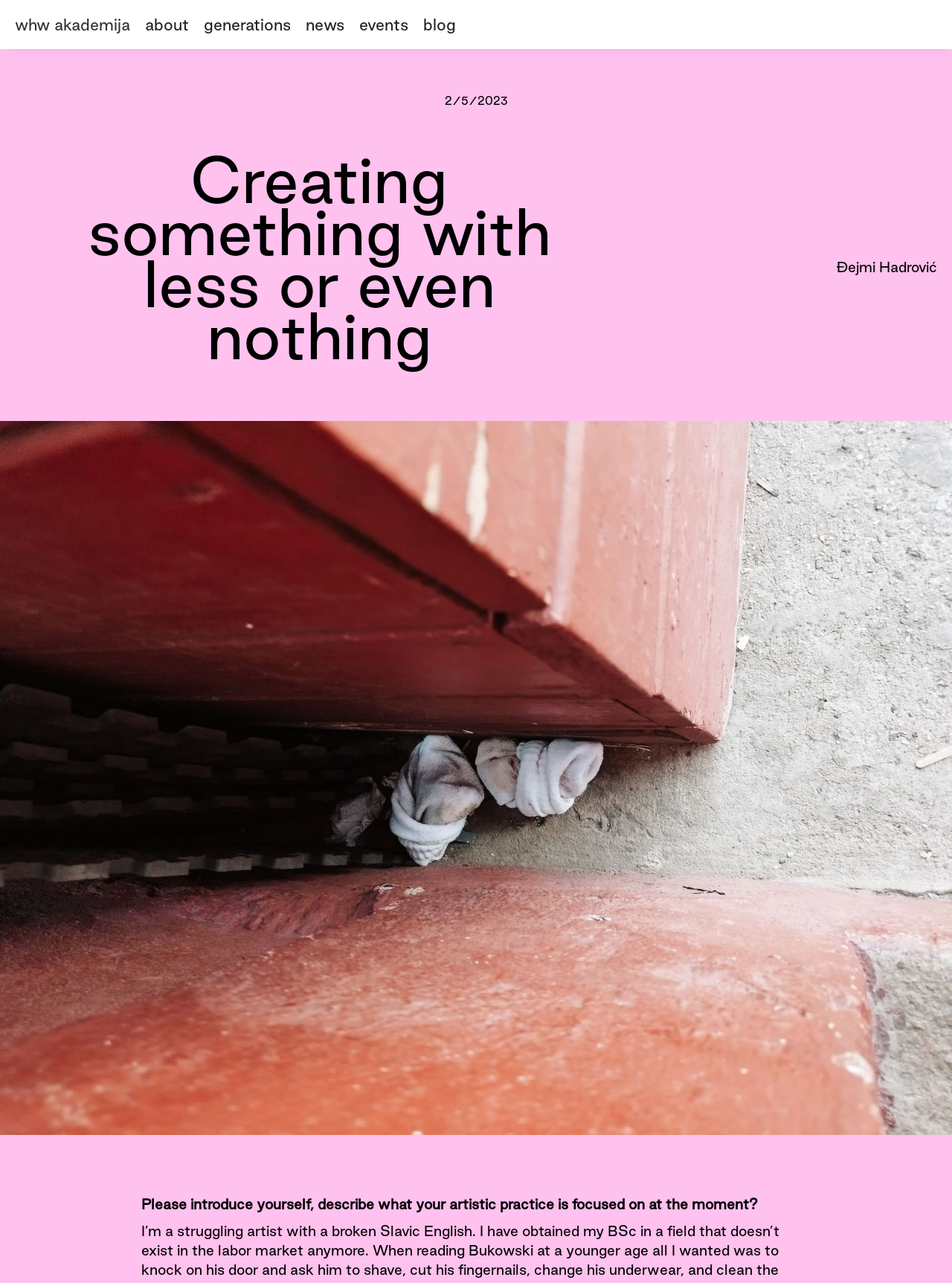What is the name of the person mentioned on the webpage? Observe the screenshot and provide a one-word or short phrase answer.

Đejmi Hadrović